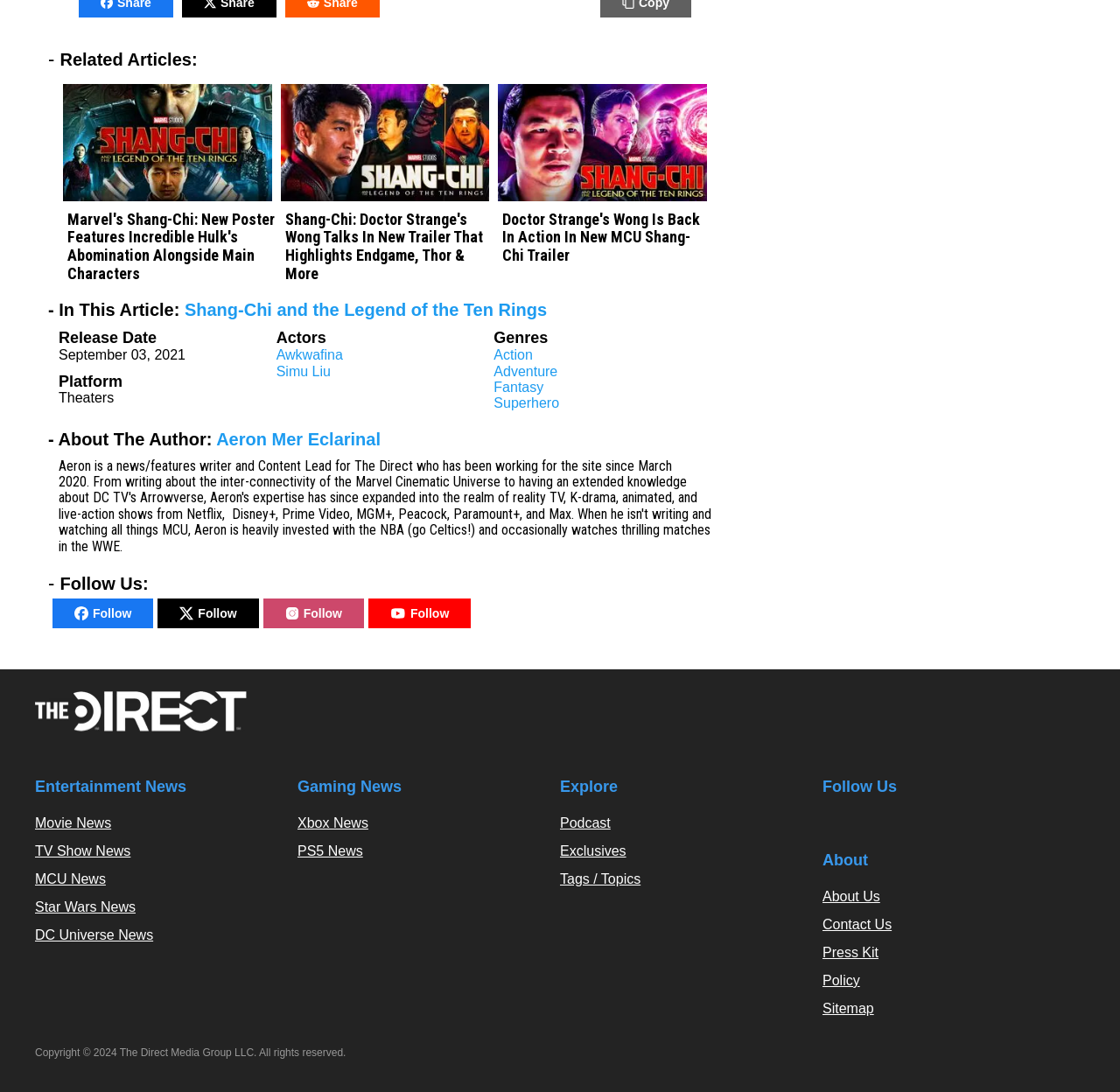What is the title of the first related article?
Give a thorough and detailed response to the question.

I found the title of the first related article by looking at the link element with the text 'Marvel's Shang-Chi: New Poster Features Incredible Hulk's Abomination Alongside Main Characters' and extracting the main title from it.